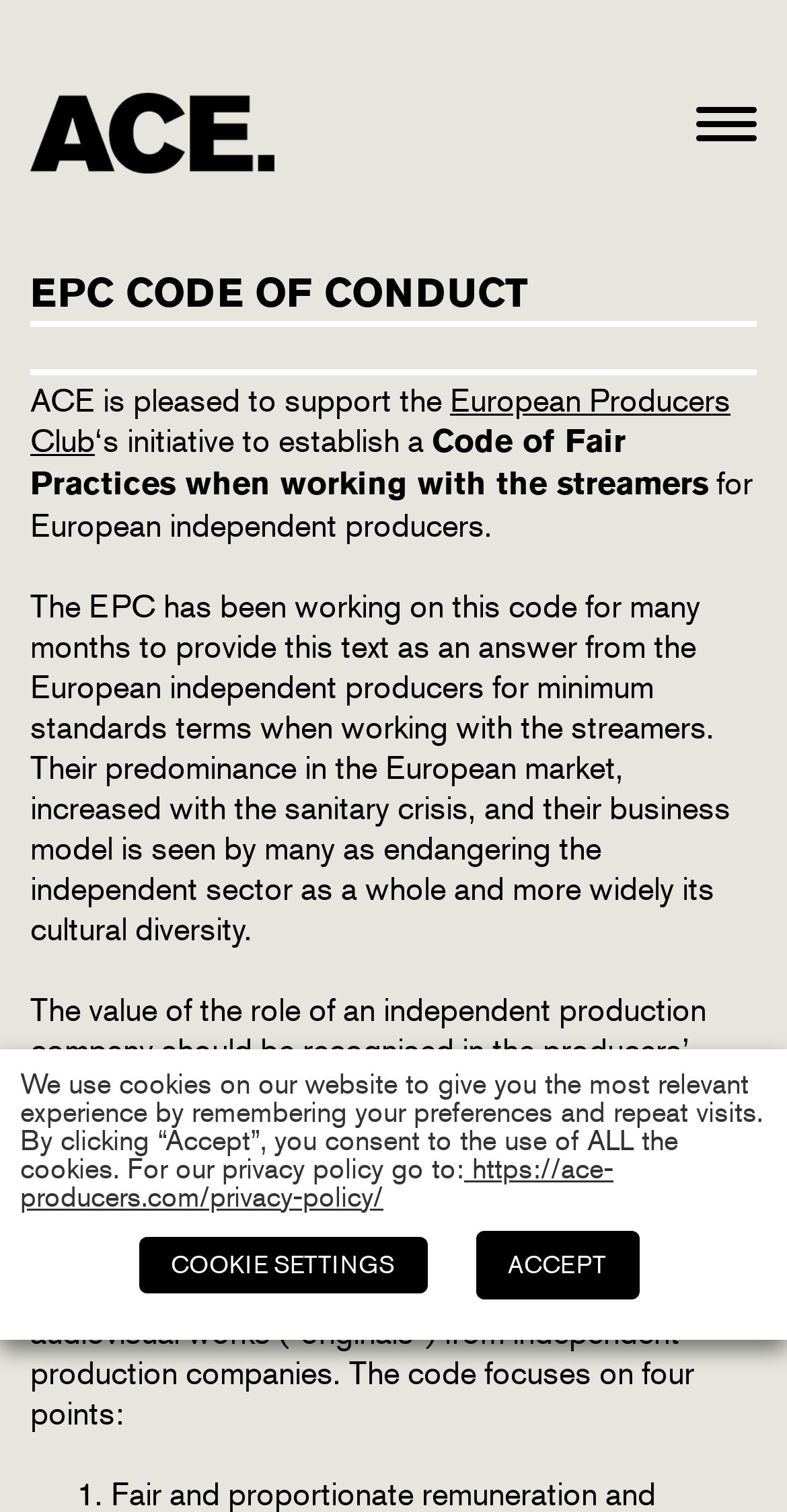What is the role of independent production companies?
Please answer the question as detailed as possible based on the image.

The webpage states that the value of the role of an independent production company should be recognised in the producers' relationships with VOD Services, in particular through the contractual terms regarding the funding and exploitation of each project. Therefore, the role of independent production companies should be recognised in contracts.